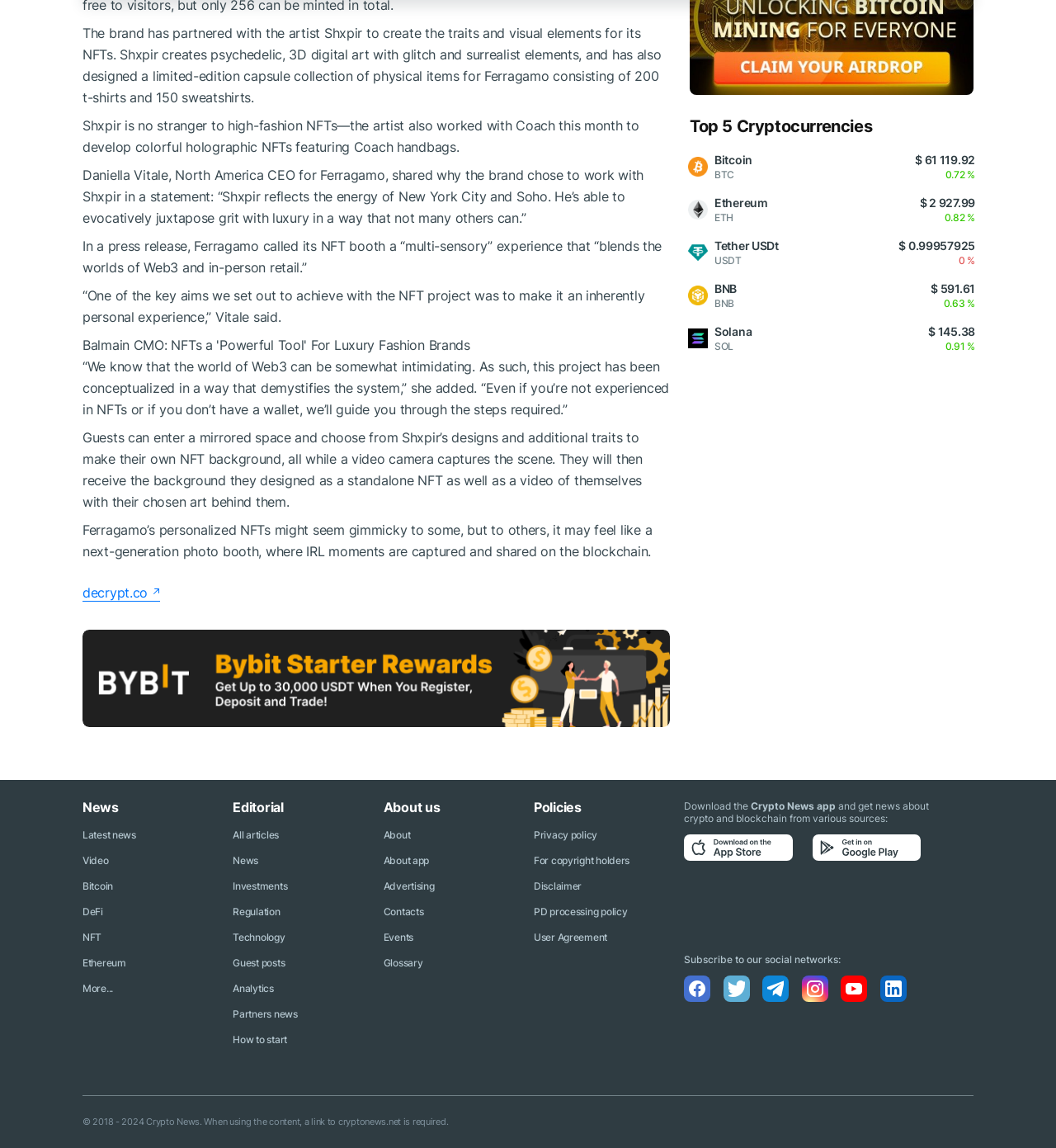What is the name of the cryptocurrency that is currently priced at $61,119.92?
Ensure your answer is thorough and detailed.

The answer can be found in the 'Top 5 Cryptocurrencies' section, where it is listed as 'coin-ison Bitcoin BTC $ 61,119.92 0.72 %'.